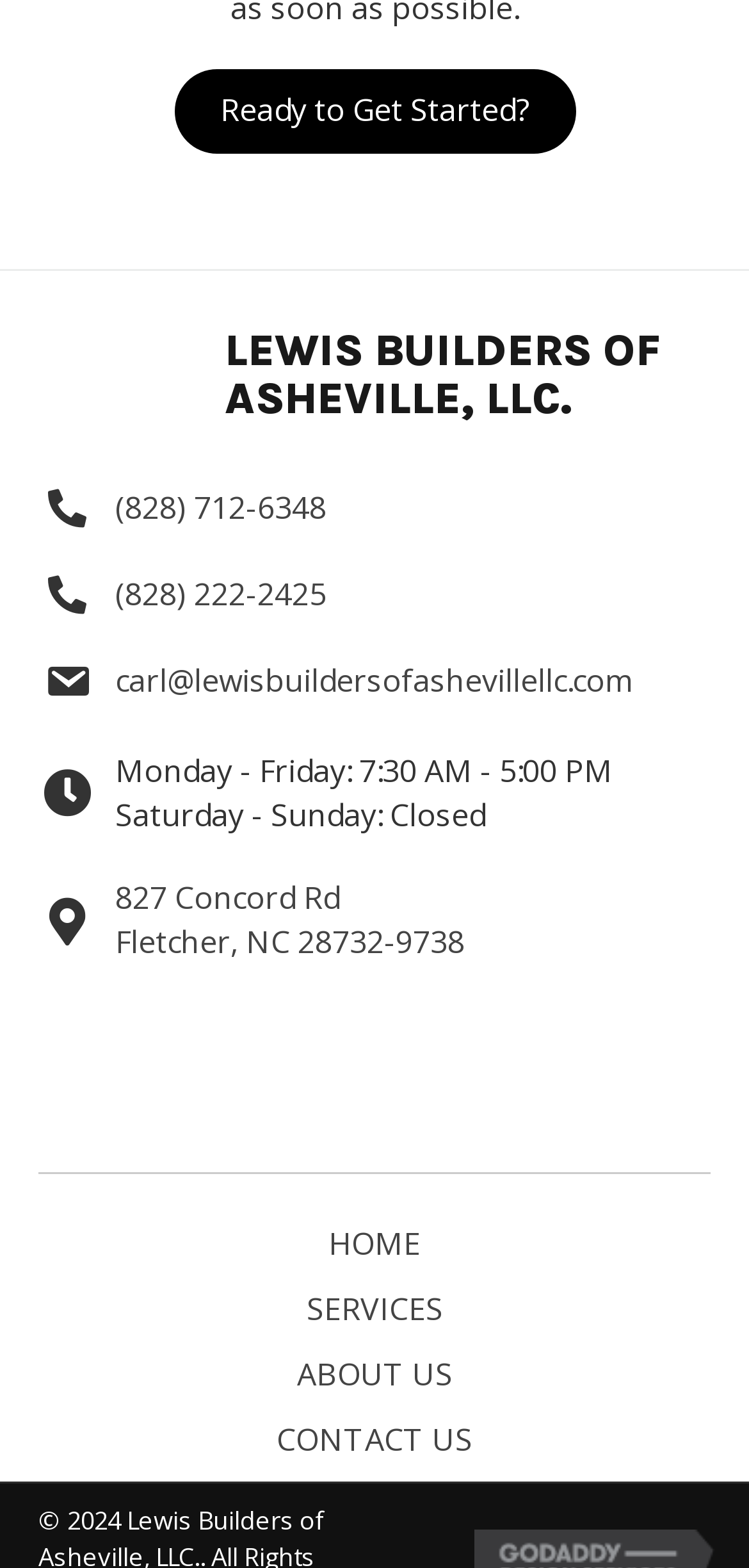Can you specify the bounding box coordinates for the region that should be clicked to fulfill this instruction: "View the company address".

[0.154, 0.559, 0.621, 0.614]